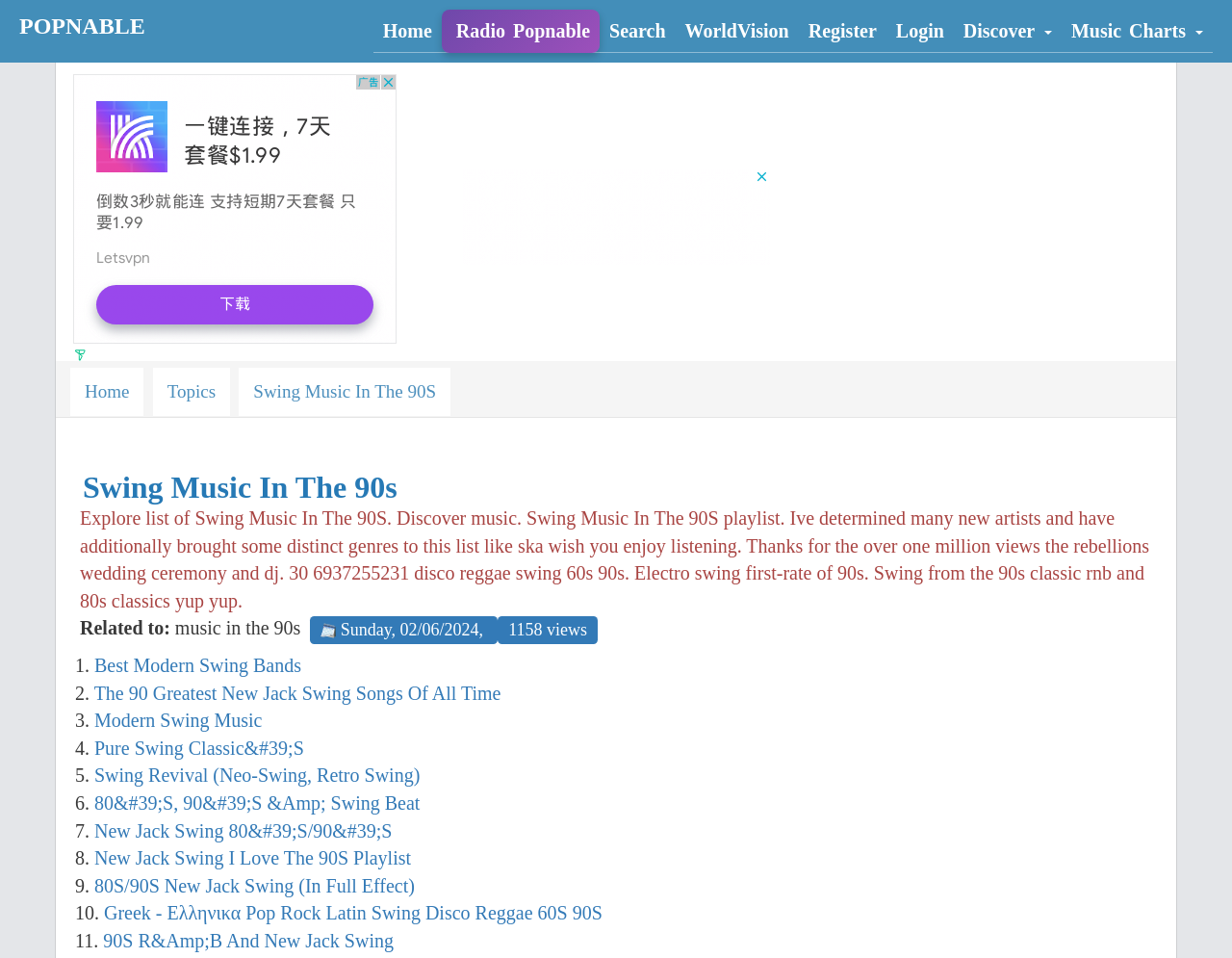Using floating point numbers between 0 and 1, provide the bounding box coordinates in the format (top-left x, top-left y, bottom-right x, bottom-right y). Locate the UI element described here: New Jack Swing 80&#39;S/90&#39;S

[0.077, 0.856, 0.318, 0.878]